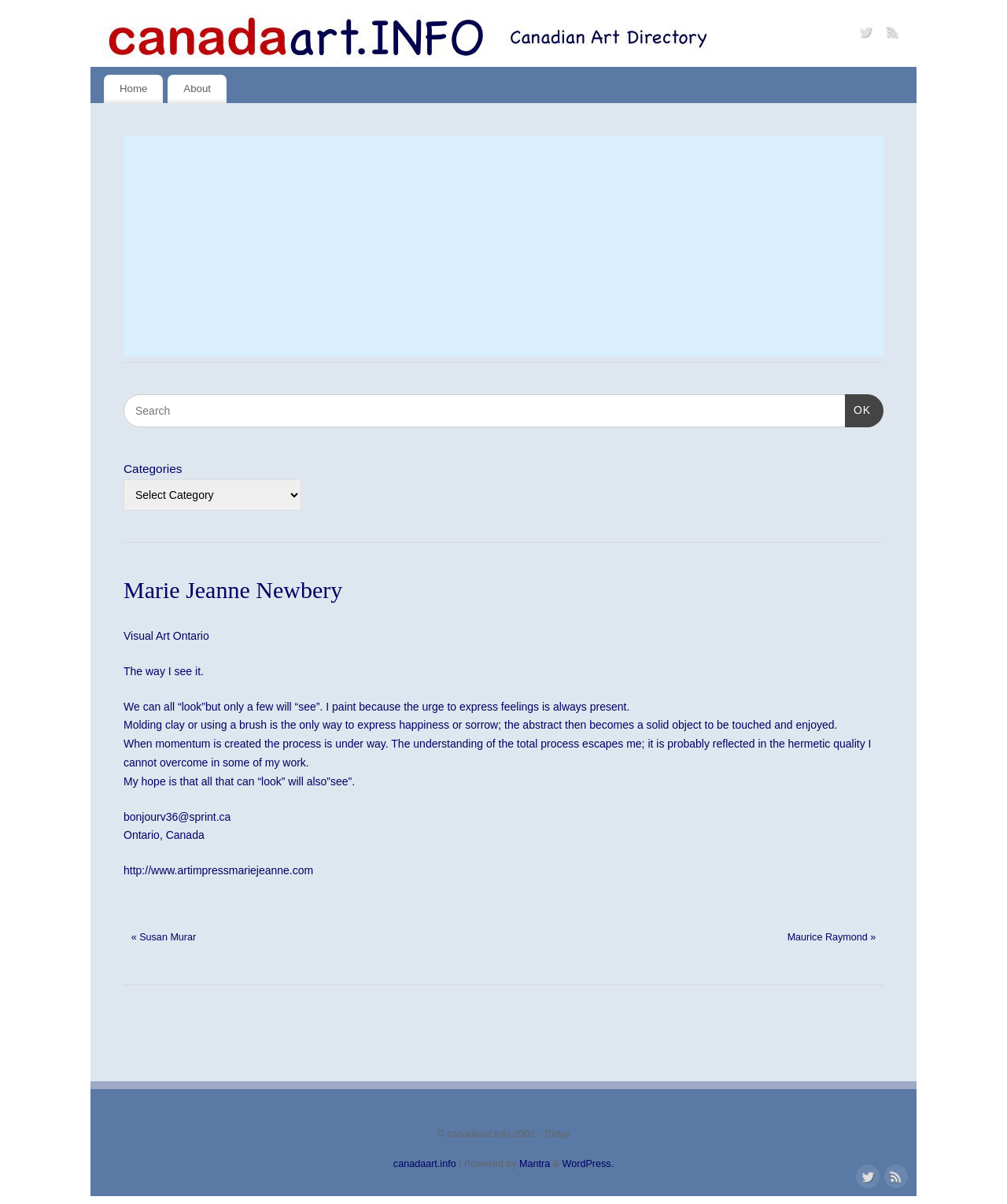Please specify the bounding box coordinates of the region to click in order to perform the following instruction: "Visit the artist's website".

[0.123, 0.718, 0.311, 0.728]